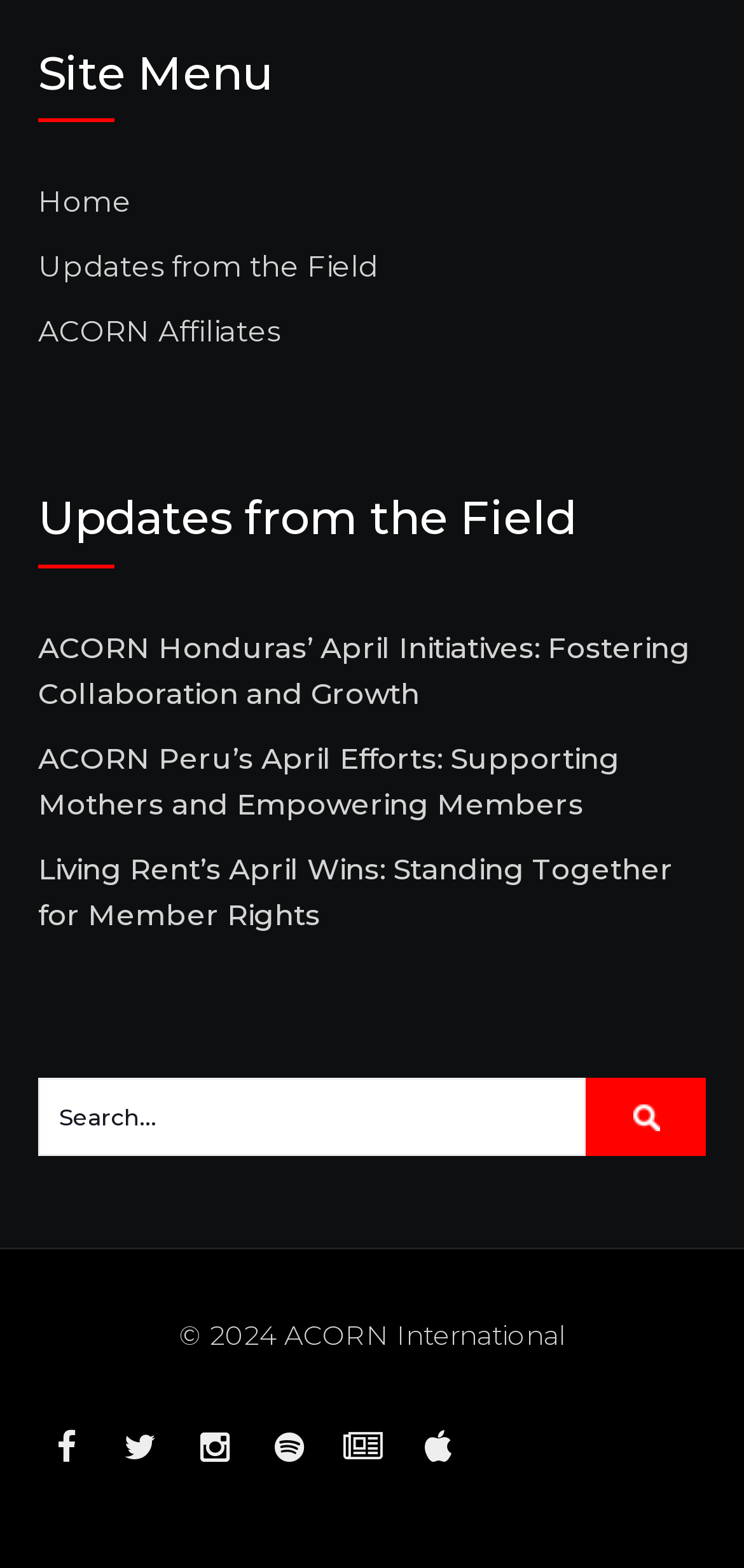Could you locate the bounding box coordinates for the section that should be clicked to accomplish this task: "view updates from the field".

[0.051, 0.156, 0.508, 0.185]